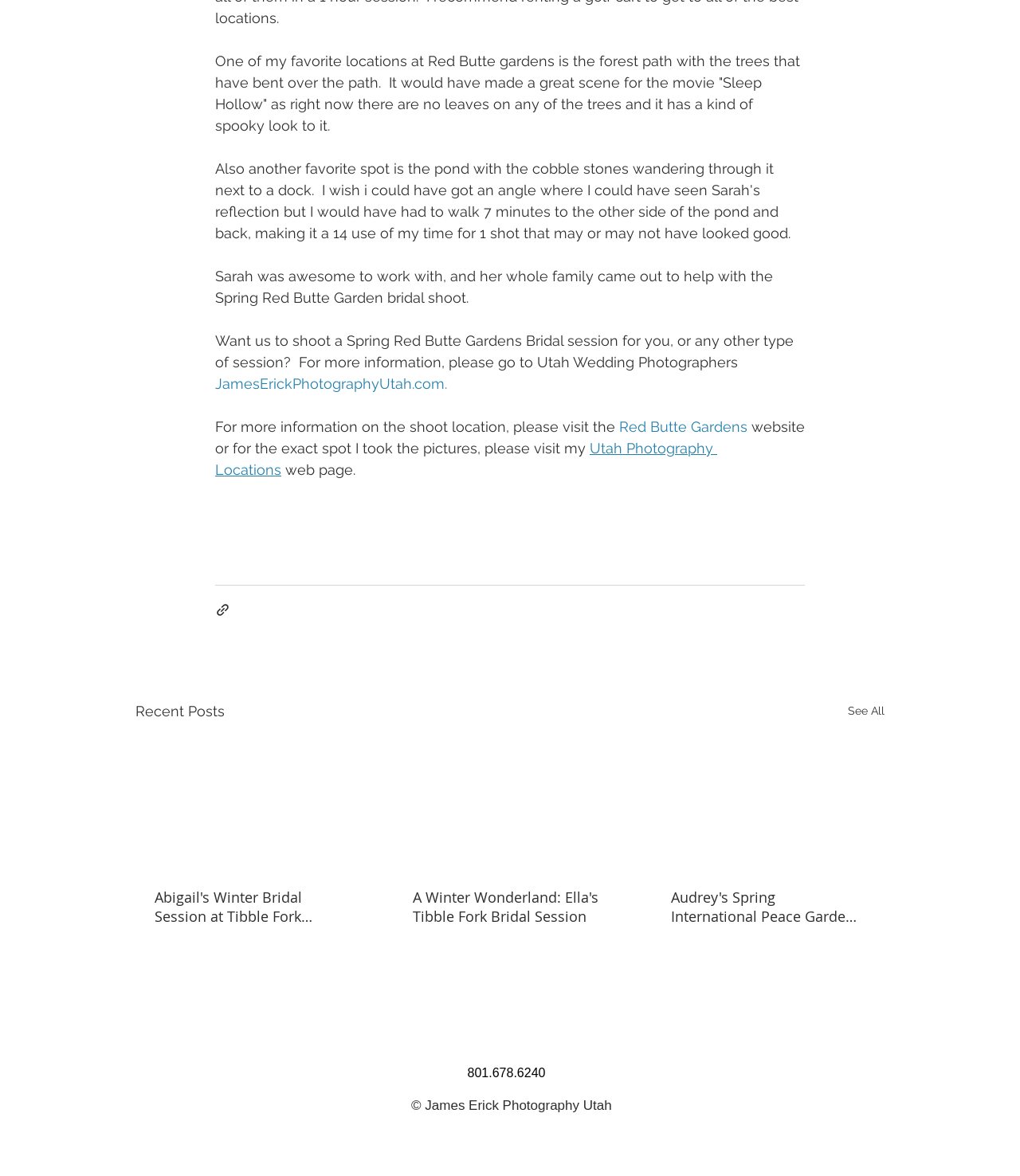What social media platforms are listed in the social bar?
Answer the question in a detailed and comprehensive manner.

The social bar at the bottom of the webpage lists three social media platforms: Instagram, Pinterest, and YouTube, with corresponding icons and links.